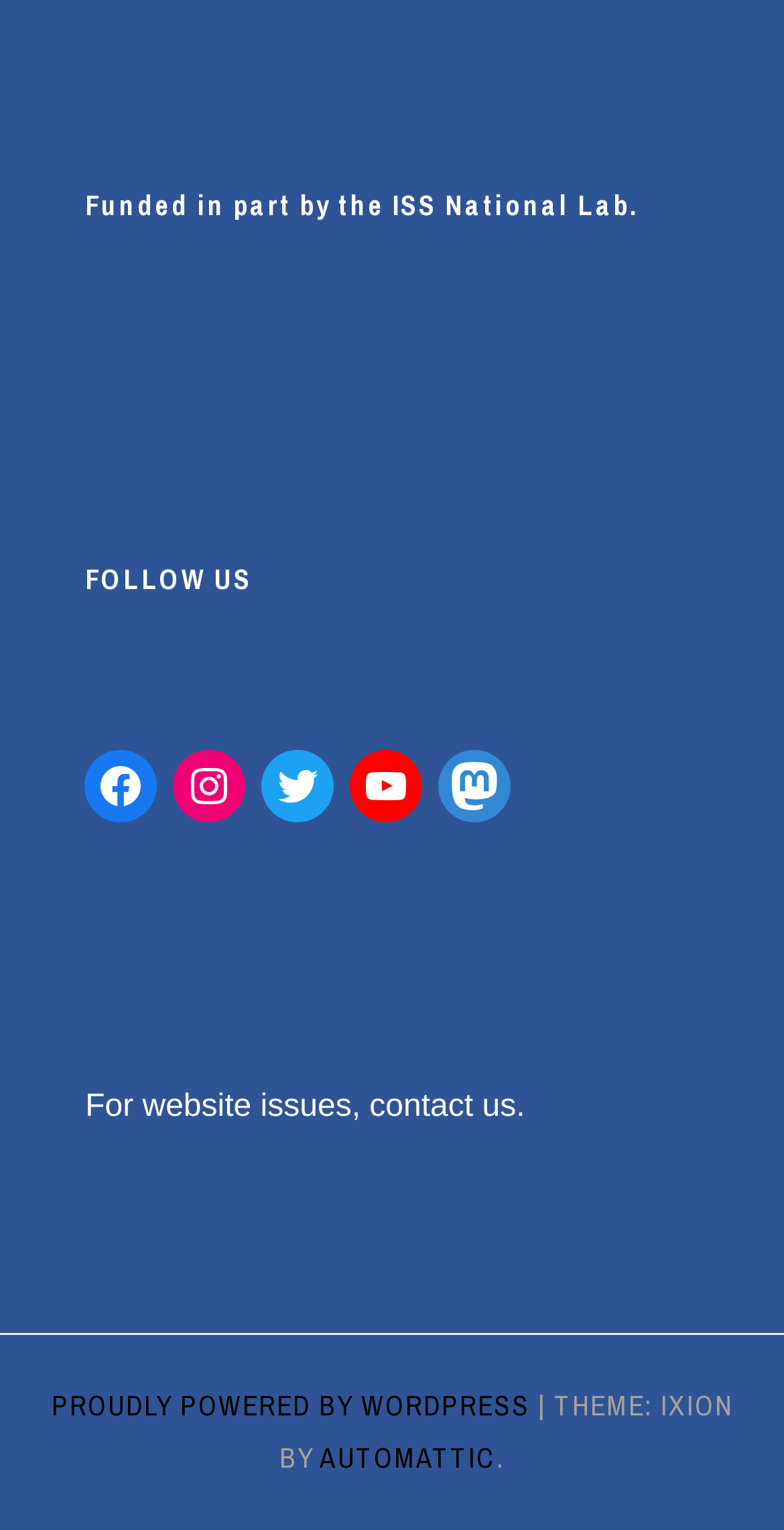What is the organization funded by?
Based on the image content, provide your answer in one word or a short phrase.

ISS National Lab